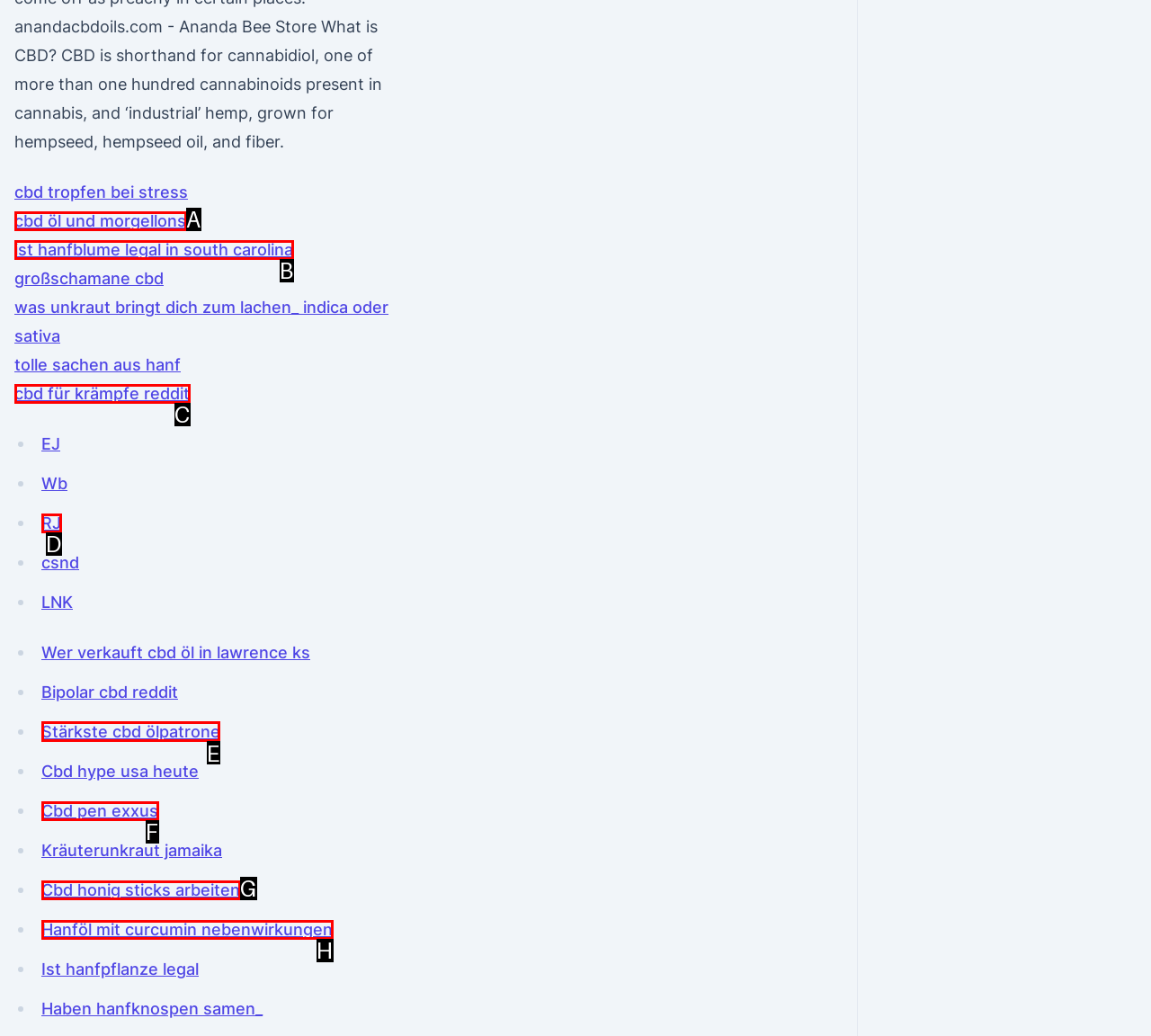Indicate the HTML element to be clicked to accomplish this task: read about the strongest CBD oil cartridges Respond using the letter of the correct option.

E